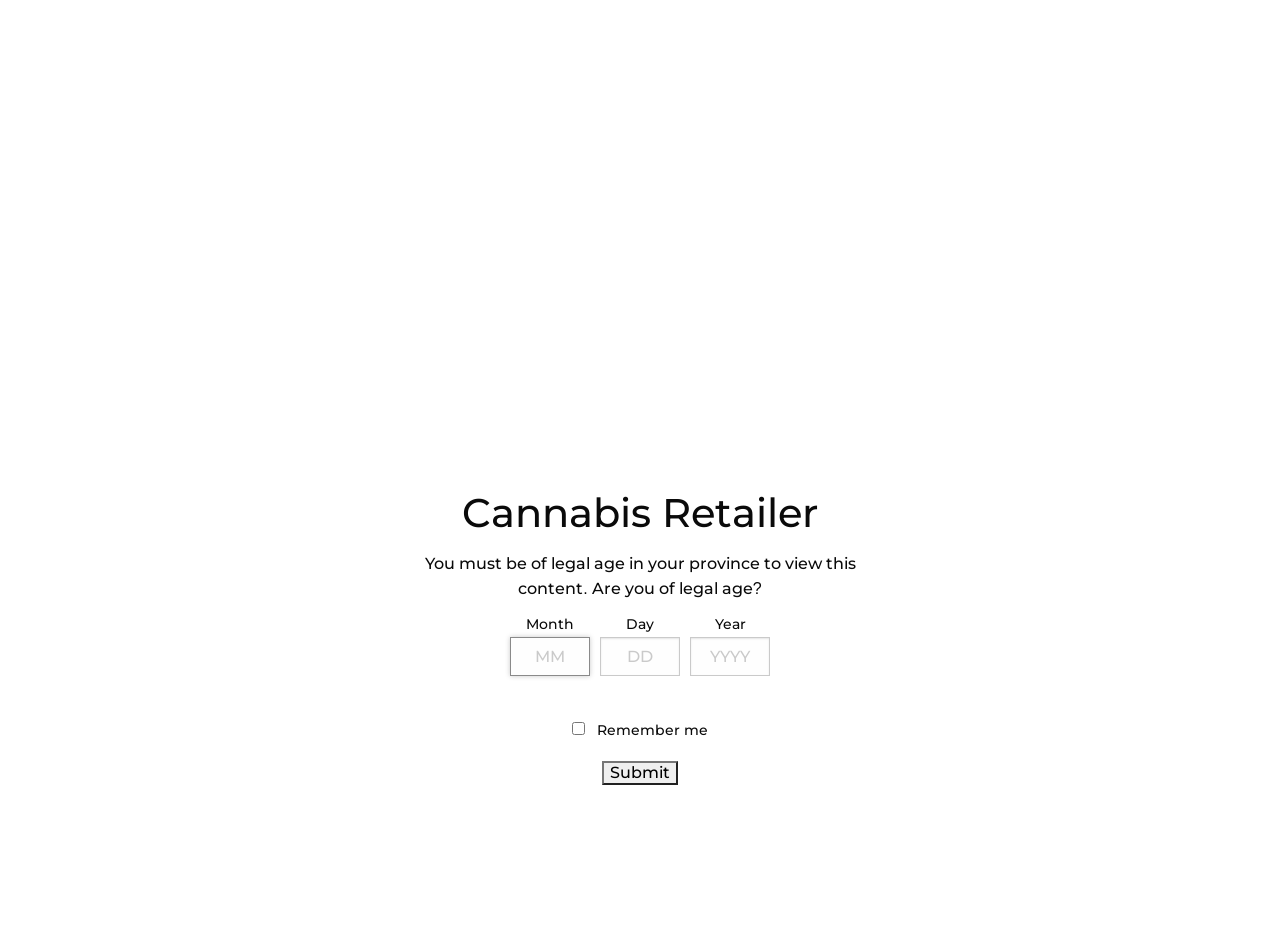What is the age requirement to view this content?
Based on the screenshot, provide a one-word or short-phrase response.

19 years